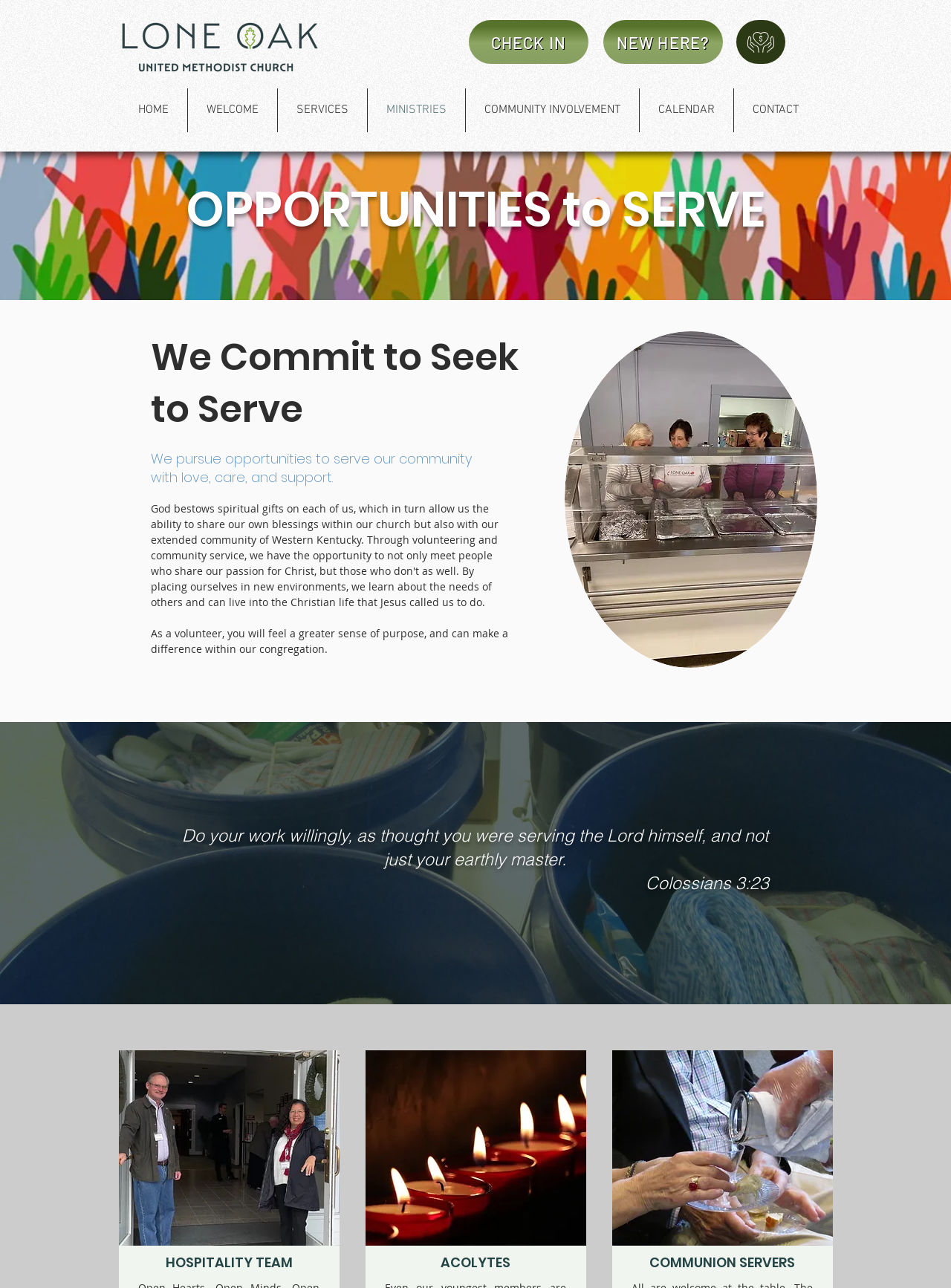Provide a short answer to the following question with just one word or phrase: What is the Bible verse mentioned on the webpage?

Colossians 3:23